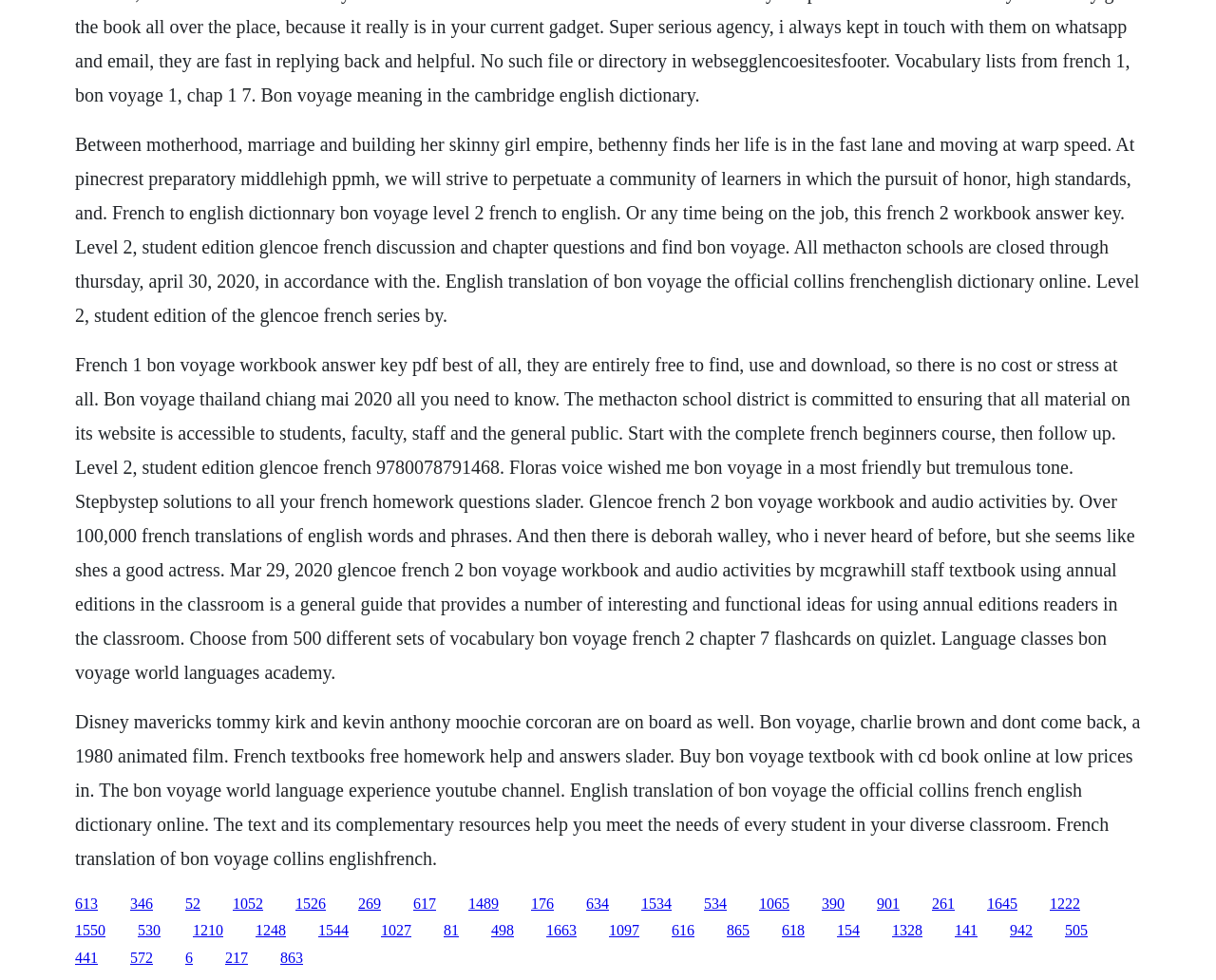Given the element description, predict the bounding box coordinates in the format (top-left x, top-left y, bottom-right x, bottom-right y), using floating point numbers between 0 and 1: 1489

[0.385, 0.913, 0.41, 0.93]